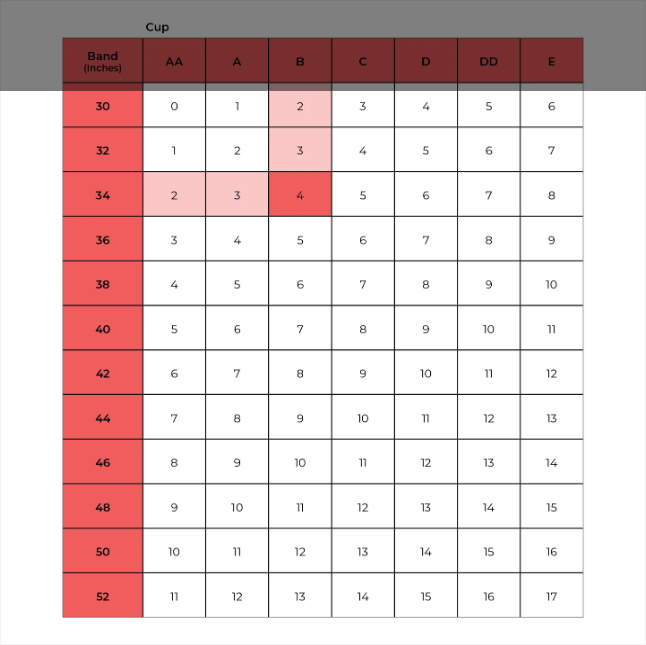Give a short answer using one word or phrase for the question:
What is the purpose of this sizing chart?

To identify suitable sizes for prosthetic fittings